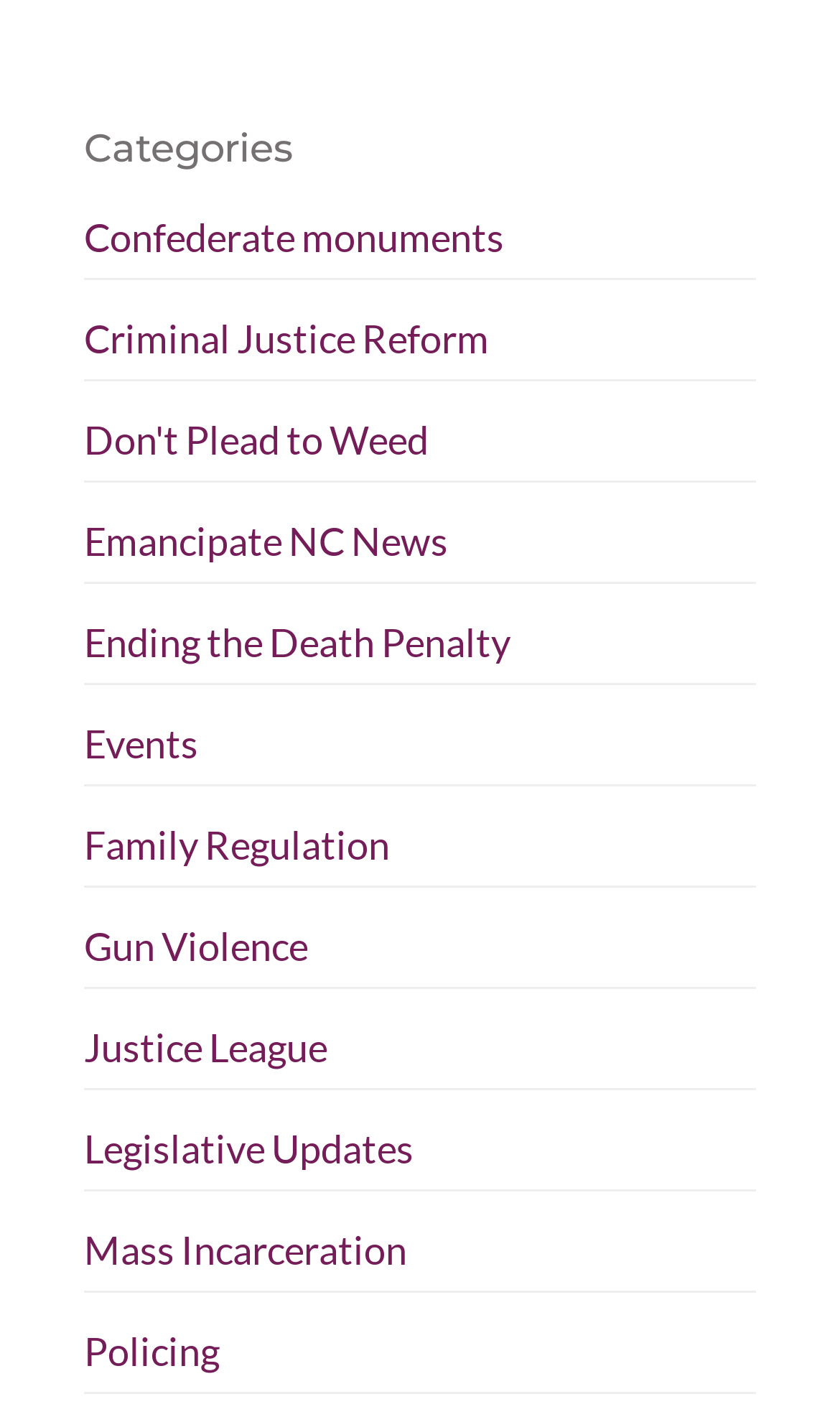Bounding box coordinates are specified in the format (top-left x, top-left y, bottom-right x, bottom-right y). All values are floating point numbers bounded between 0 and 1. Please provide the bounding box coordinate of the region this sentence describes: Emancipate NC News

[0.1, 0.365, 0.533, 0.399]